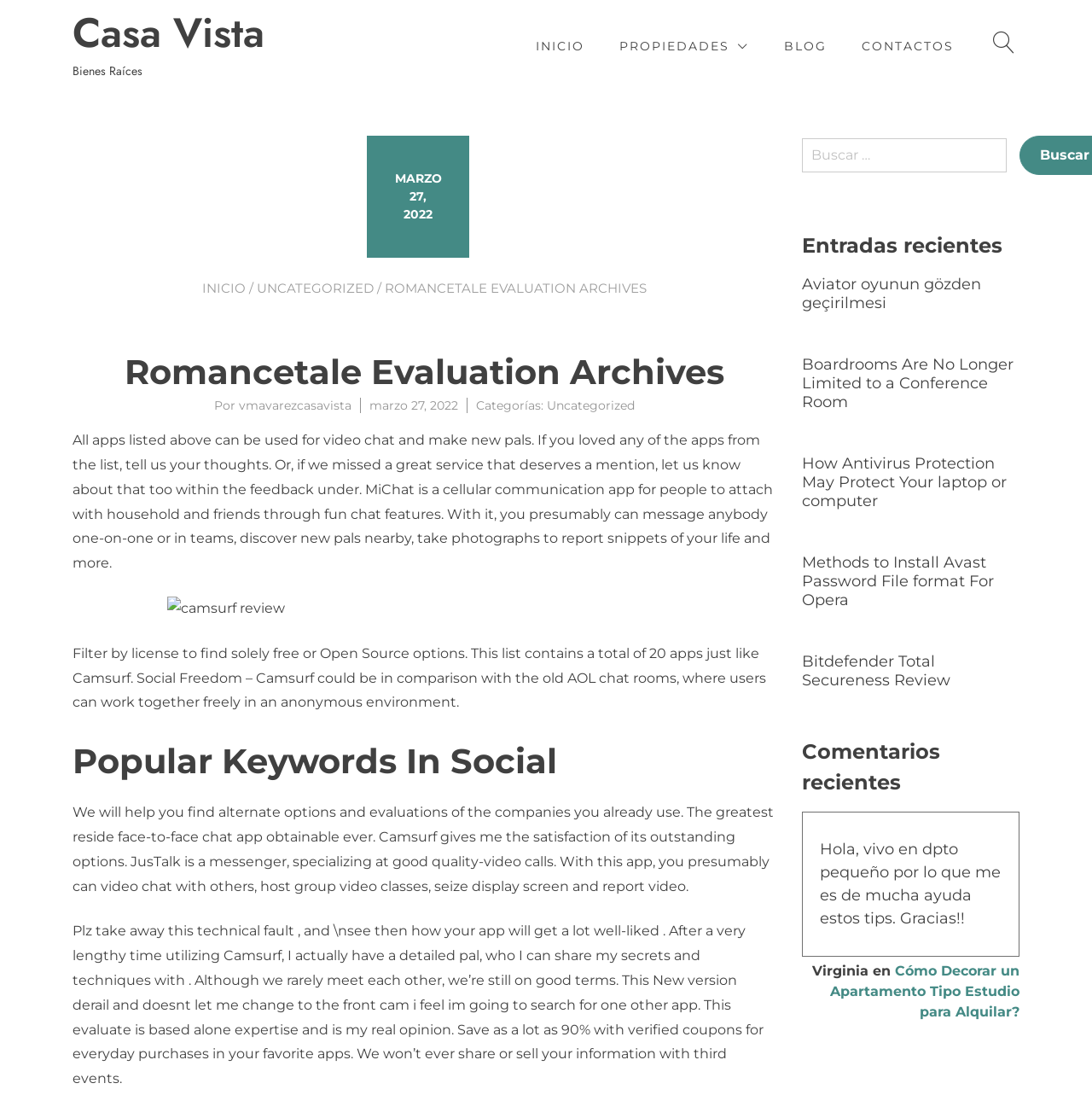Determine the bounding box coordinates of the clickable region to carry out the instruction: "Click on the 'Casa Vista' link".

[0.066, 0.012, 0.316, 0.049]